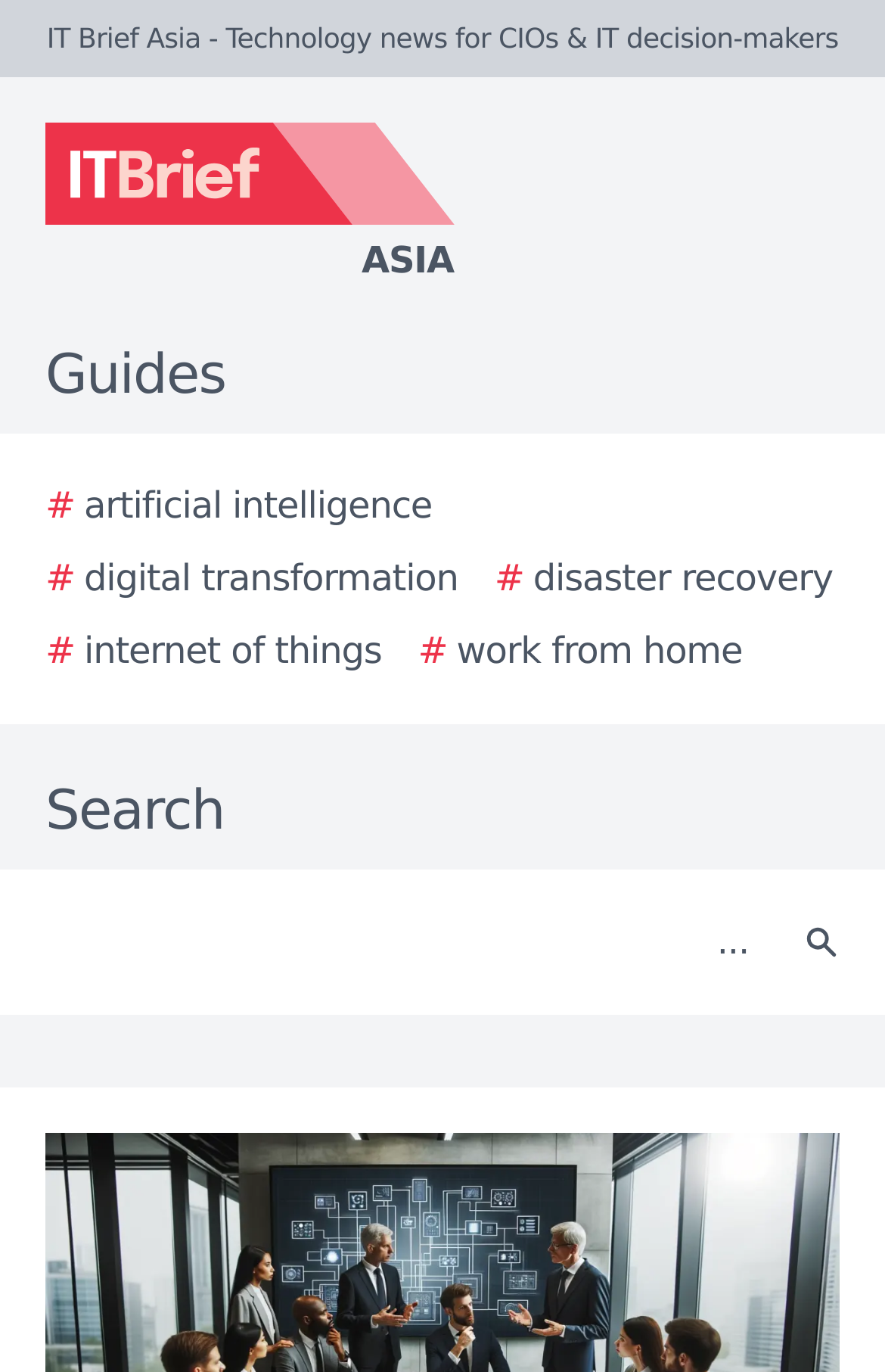Provide a one-word or one-phrase answer to the question:
What is the purpose of the textbox at the top right corner?

Search